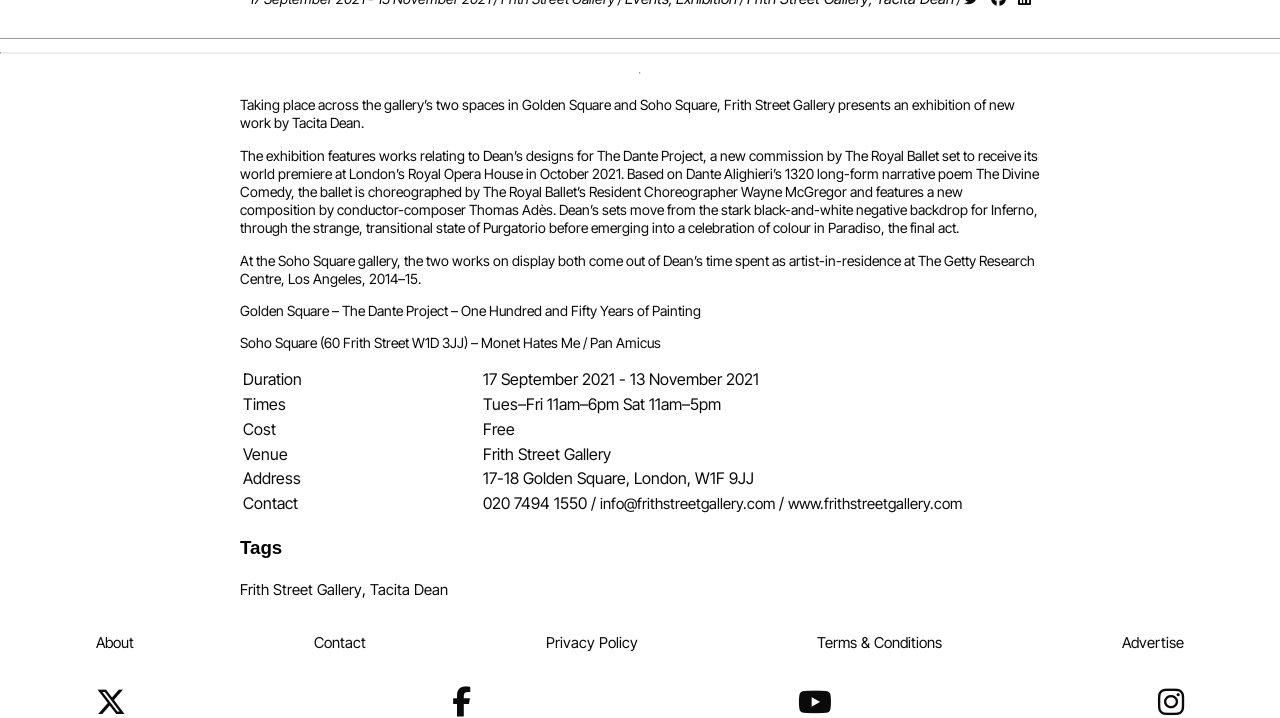Determine the bounding box coordinates for the UI element matching this description: "Terms & Conditions".

[0.638, 0.881, 0.736, 0.912]